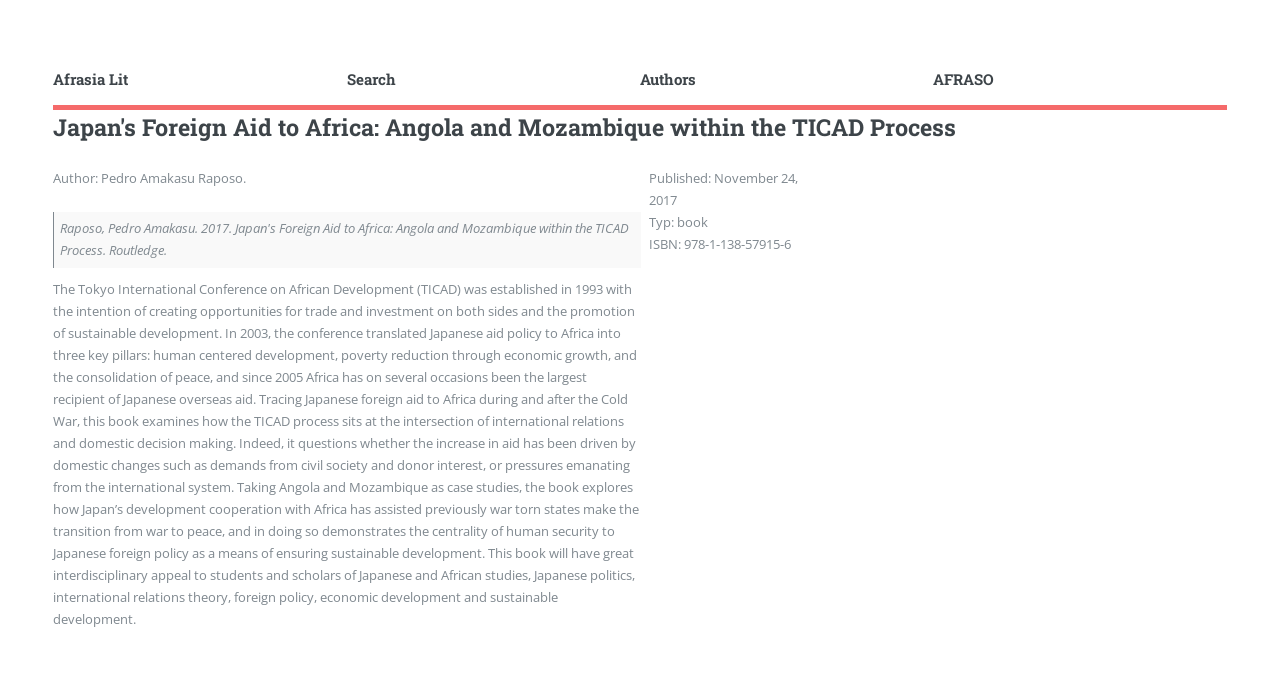Respond to the question with just a single word or phrase: 
What is the type of publication?

book